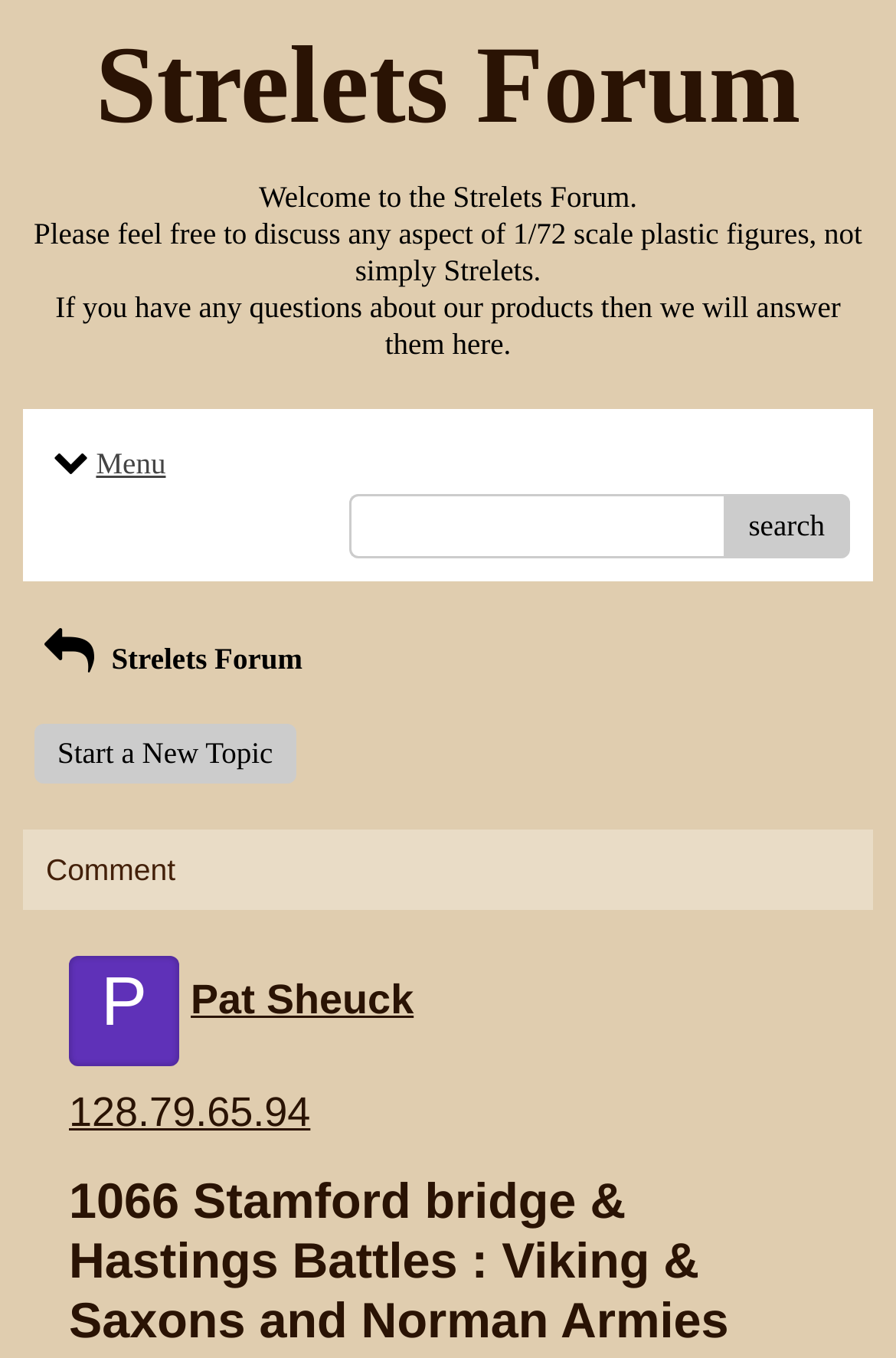Determine the bounding box coordinates of the UI element that matches the following description: "parent_node: search name="searchfor"". The coordinates should be four float numbers between 0 and 1 in the format [left, top, right, bottom].

[0.39, 0.364, 0.923, 0.411]